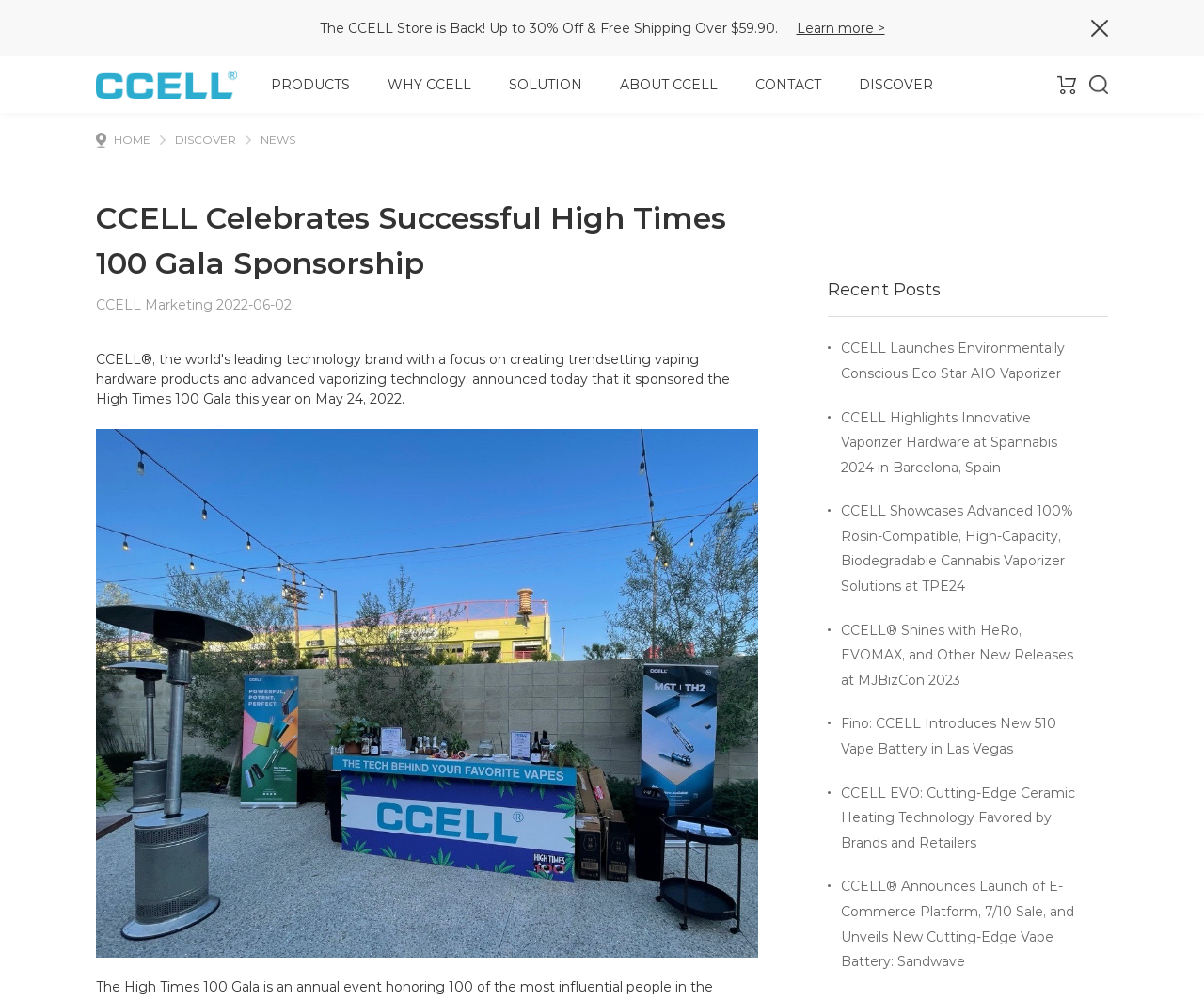Locate the bounding box of the UI element based on this description: "Learn more >". Provide four float numbers between 0 and 1 as [left, top, right, bottom].

[0.661, 0.018, 0.735, 0.038]